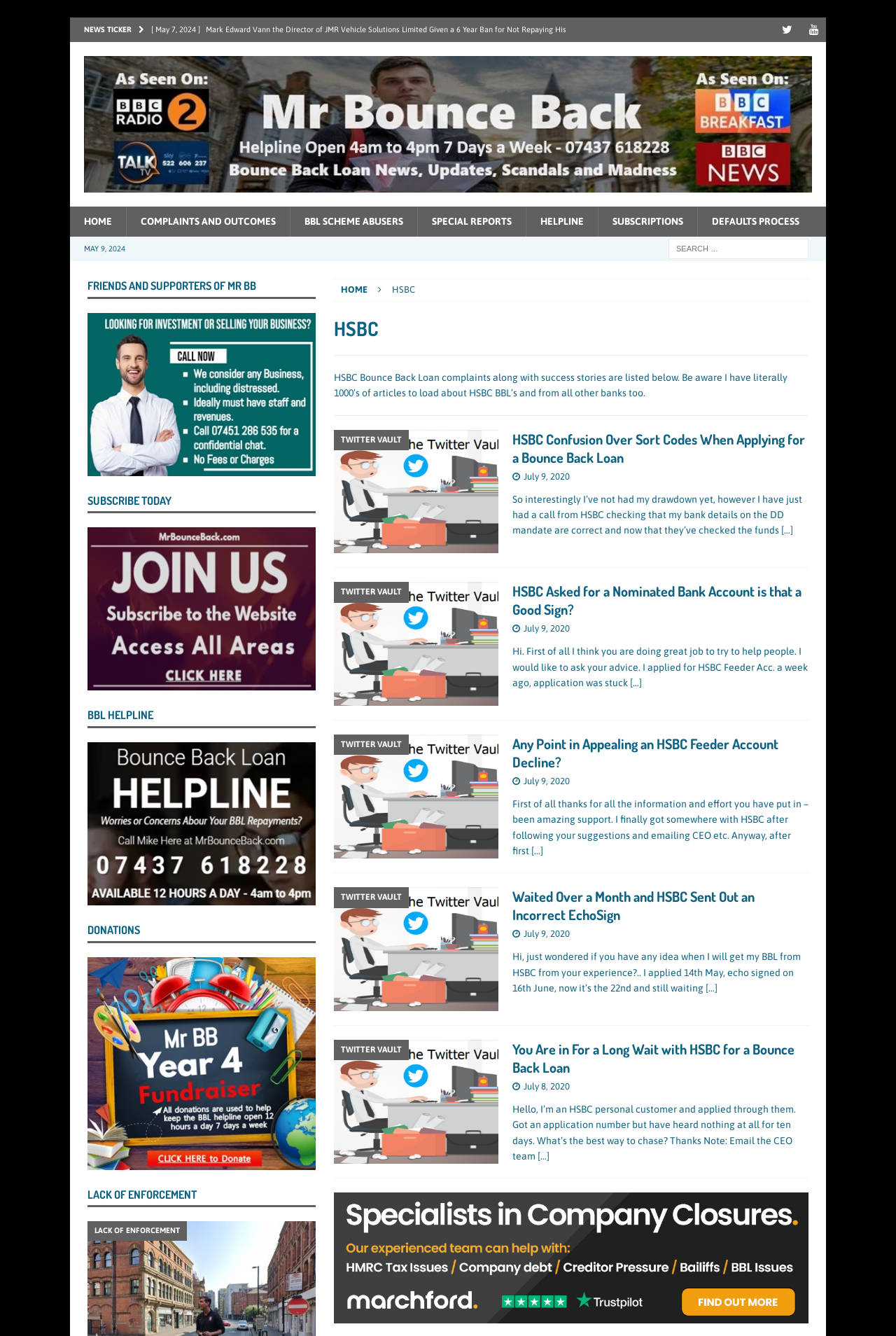Locate the bounding box coordinates of the element's region that should be clicked to carry out the following instruction: "Check the 'TWITTER VAULT'". The coordinates need to be four float numbers between 0 and 1, i.e., [left, top, right, bottom].

[0.38, 0.325, 0.448, 0.333]